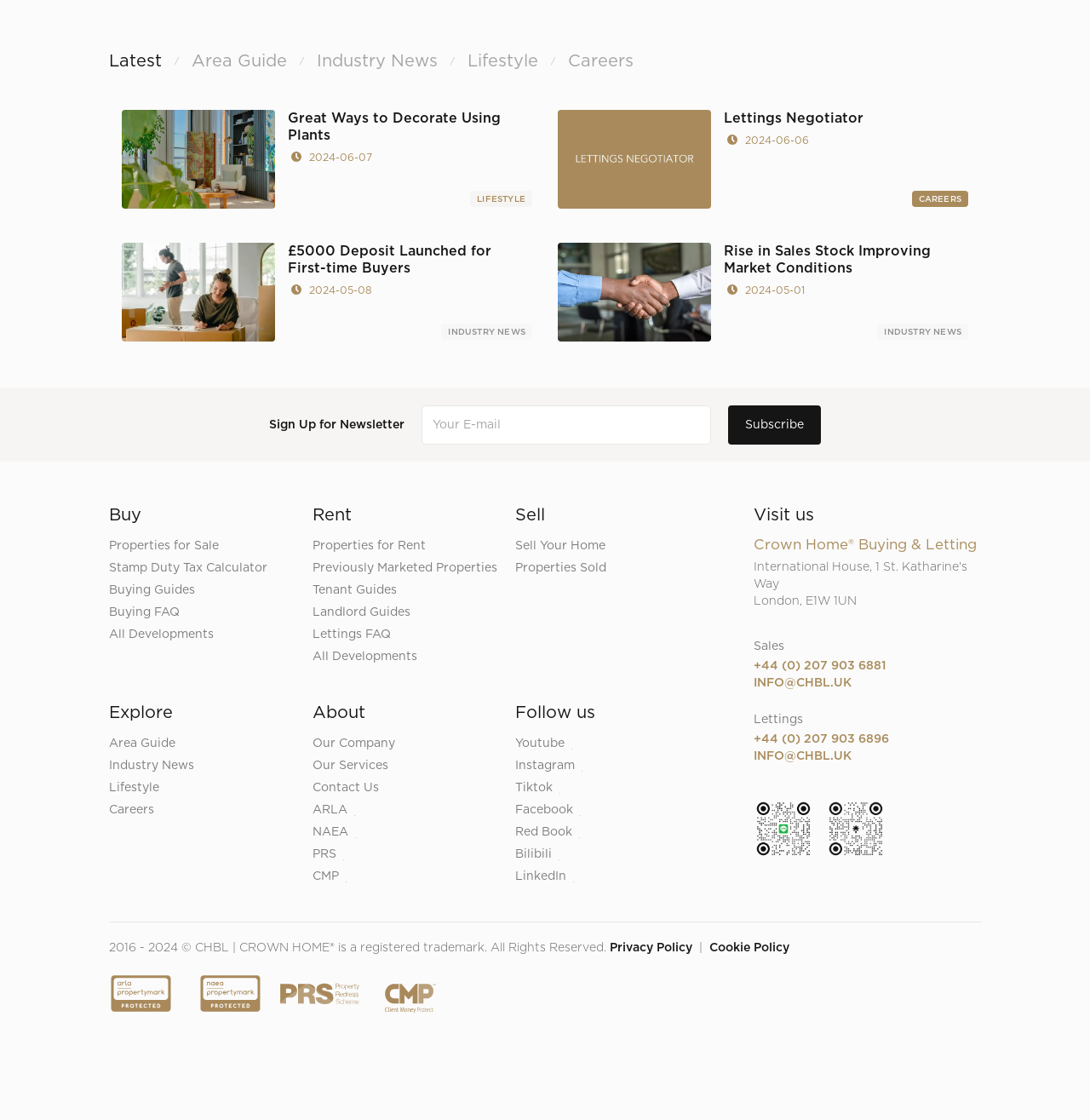What is the purpose of the 'Sign Up for Newsletter' section?
Offer a detailed and exhaustive answer to the question.

The 'Sign Up for Newsletter' section is located at the middle of the webpage, with a static text 'Sign Up for Newsletter', a textbox to input email, and a 'Subscribe' button. The purpose of this section is to allow users to subscribe to the newsletter by providing their email address.